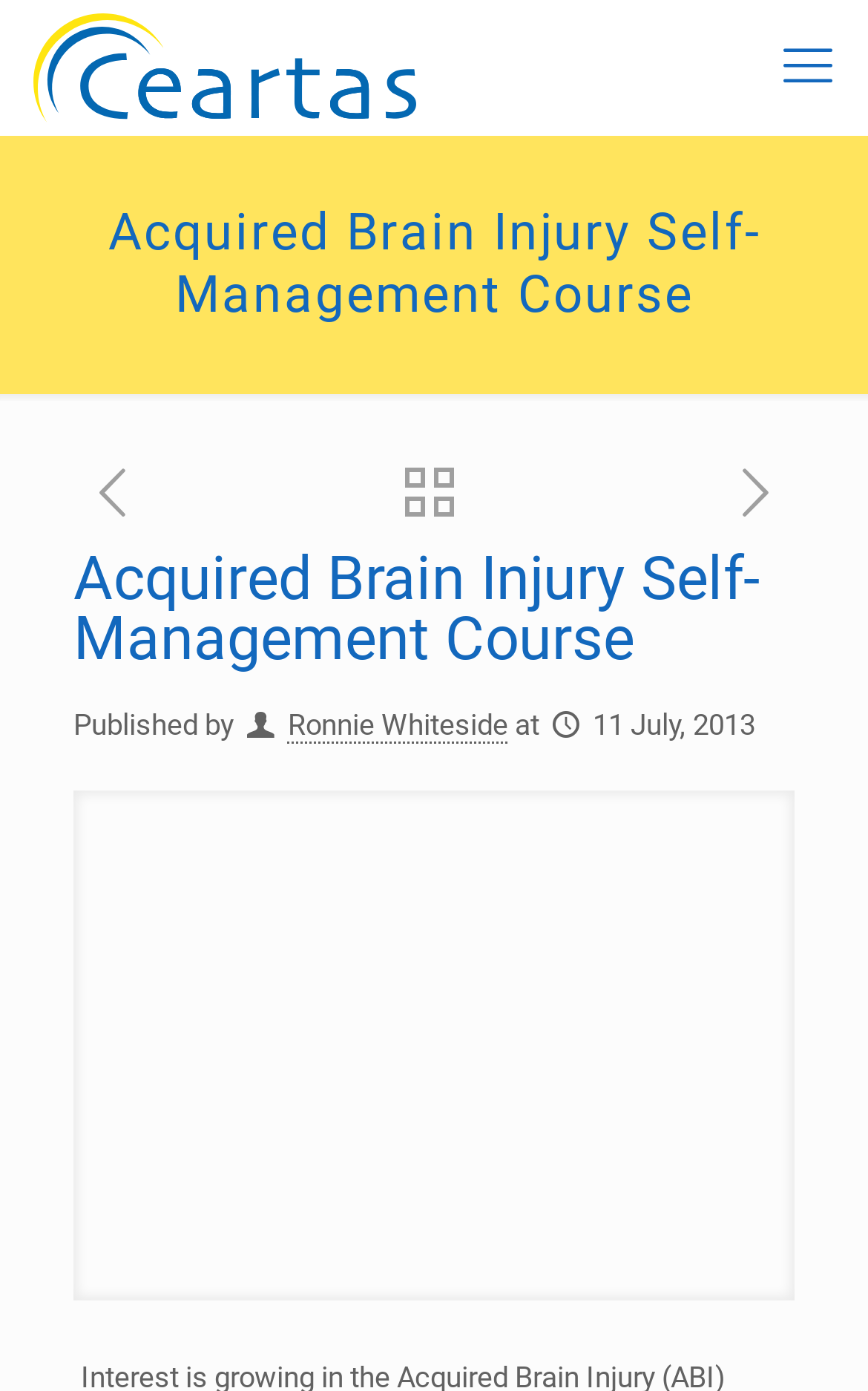Describe every aspect of the webpage in a detailed manner.

The webpage is about the Acquired Brain Injury (ABI) Self-Management Course, which is a collaborative effort between Ceartas and Headway Glasgow, starting in August. 

At the top left of the page, there is a link to Ceartas, accompanied by an image with the same name. On the opposite side, at the top right, there is a link to a mobile menu. 

Below these elements, a prominent heading announces the Acquired Brain Injury Self-Management Course. Underneath this heading, there are three links: "previous post", "next post", and "all posts", with the latter accompanied by an image. 

Further down, another heading with the same title as the first one appears, followed by a "Published by" label, the author's name, and a link to the author, Ronnie Whiteside. The date "11 July, 2013" is also displayed. 

At the bottom of the page, there is a link to "Emotional Route Map", accompanied by an image with the same name.